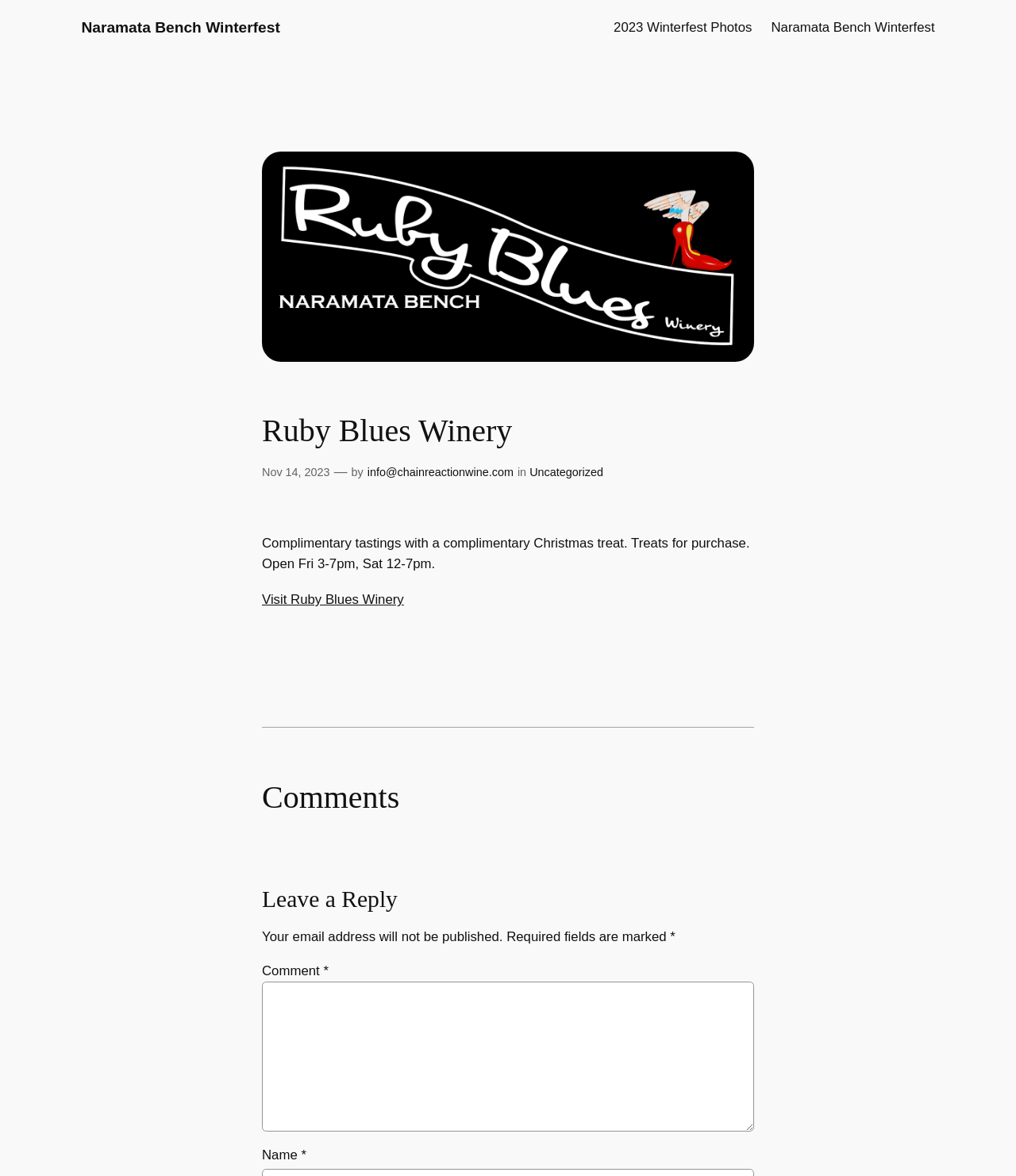Please identify the bounding box coordinates of the area that needs to be clicked to follow this instruction: "Contact via email".

[0.361, 0.396, 0.505, 0.407]